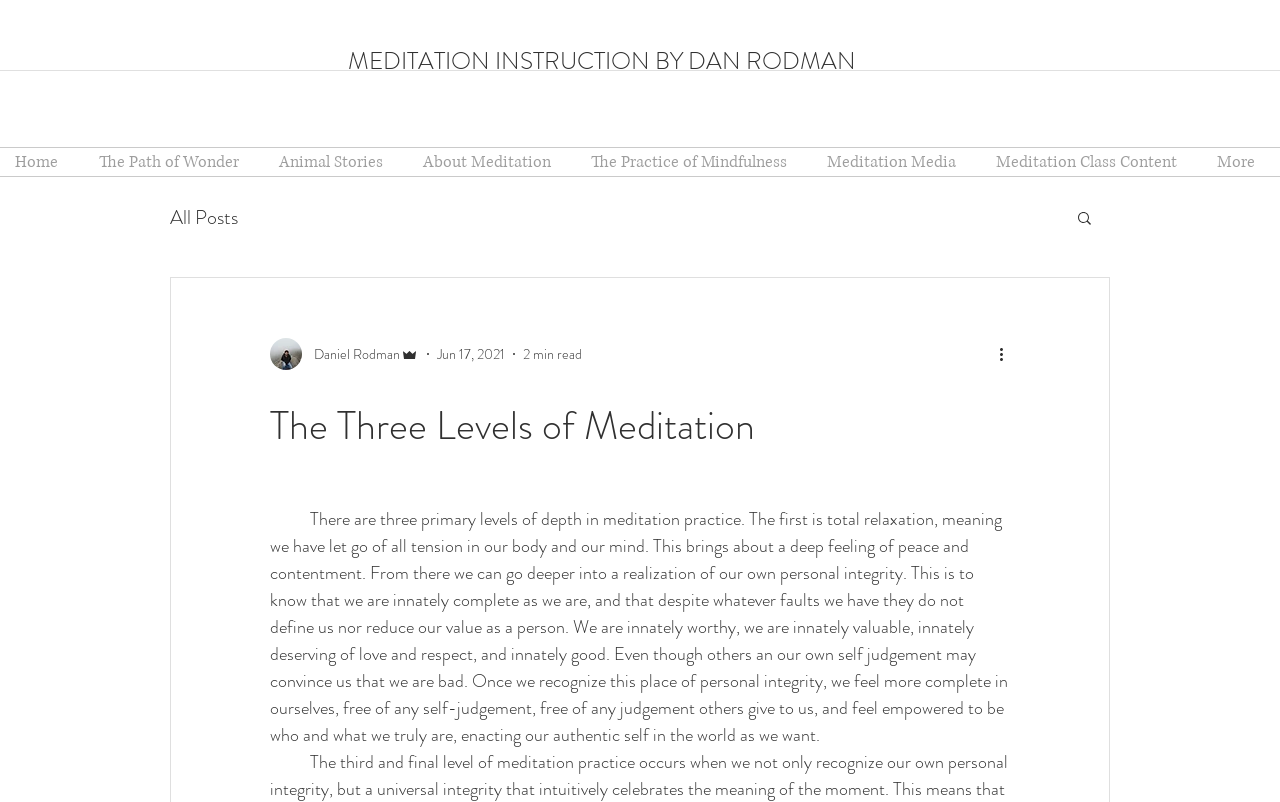Given the description of a UI element: "About Meditation", identify the bounding box coordinates of the matching element in the webpage screenshot.

[0.319, 0.185, 0.45, 0.219]